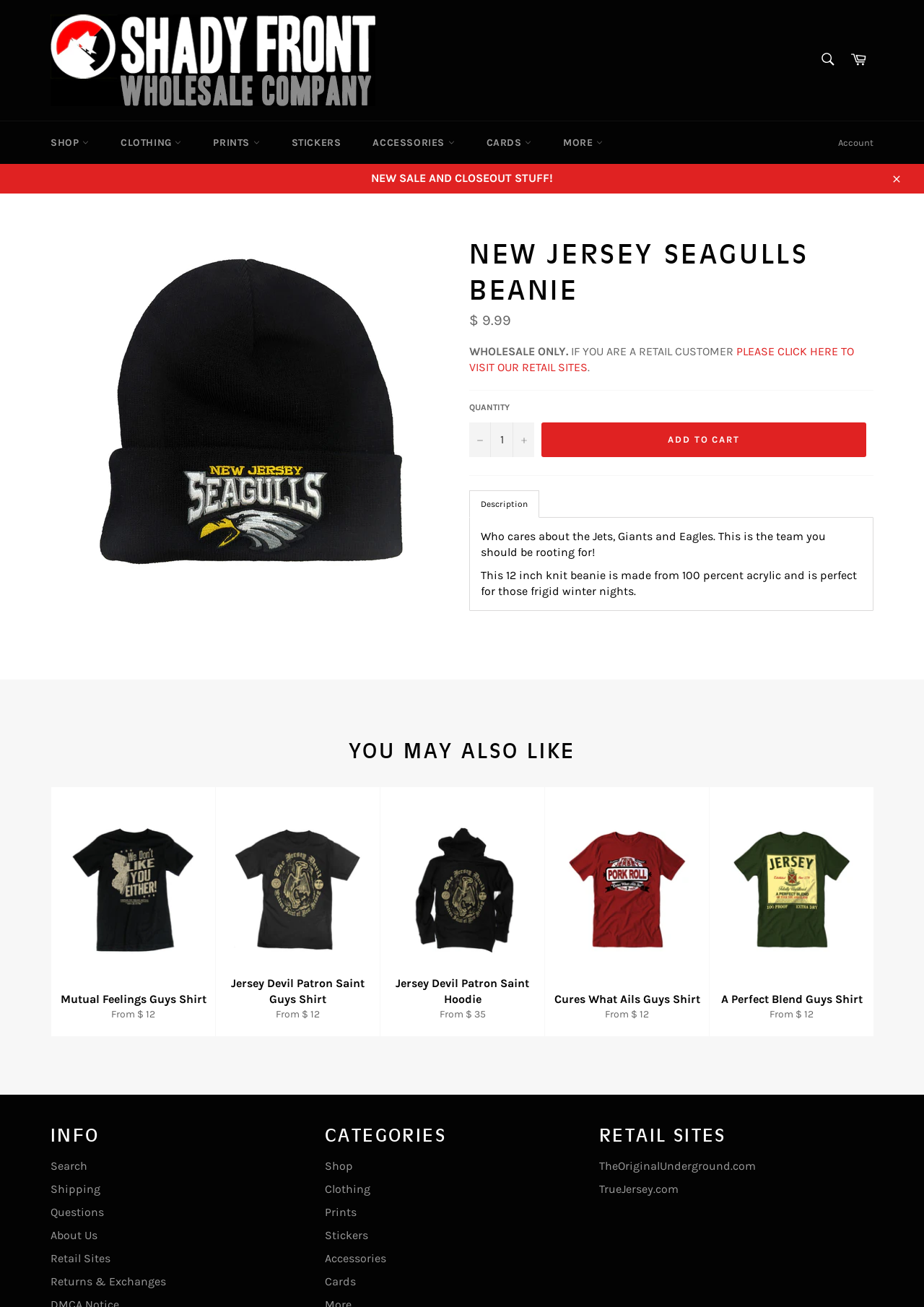Locate the bounding box coordinates of the element that should be clicked to execute the following instruction: "Search for products".

[0.877, 0.034, 0.912, 0.059]